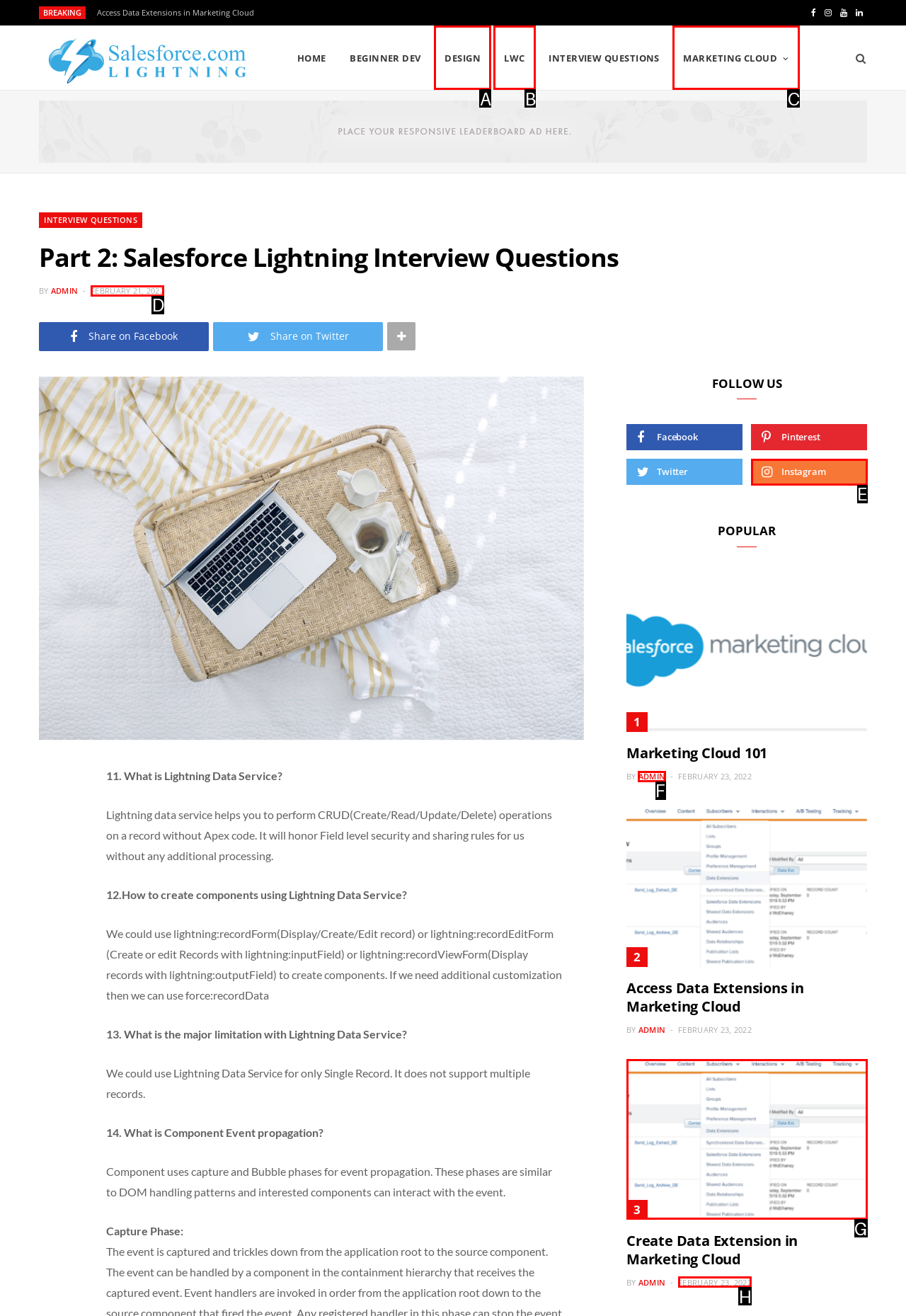From the choices given, find the HTML element that matches this description: Marketing Cloud. Answer with the letter of the selected option directly.

C